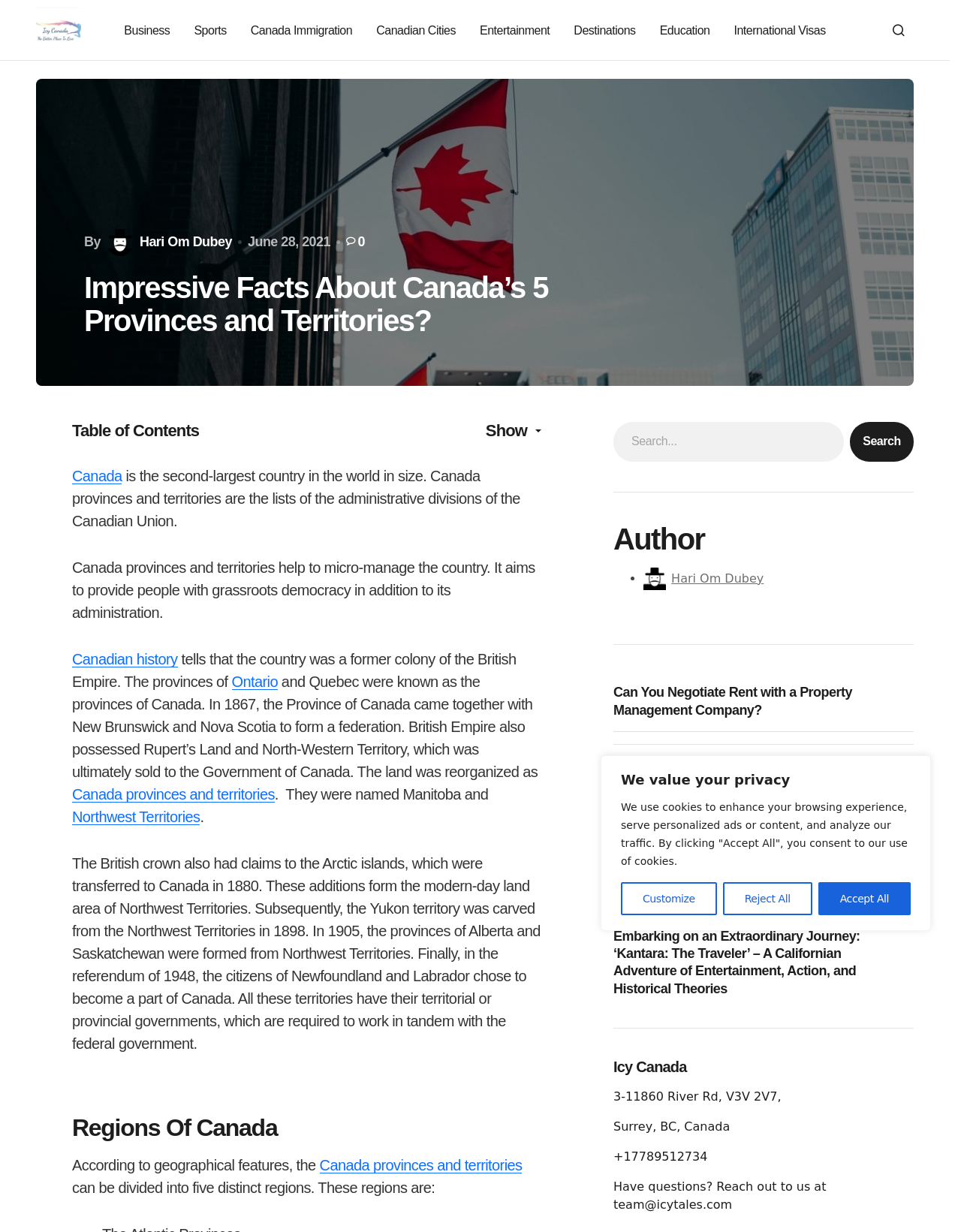Please specify the bounding box coordinates of the element that should be clicked to execute the given instruction: 'Explore the Table of Contents'. Ensure the coordinates are four float numbers between 0 and 1, expressed as [left, top, right, bottom].

[0.075, 0.343, 0.563, 0.358]